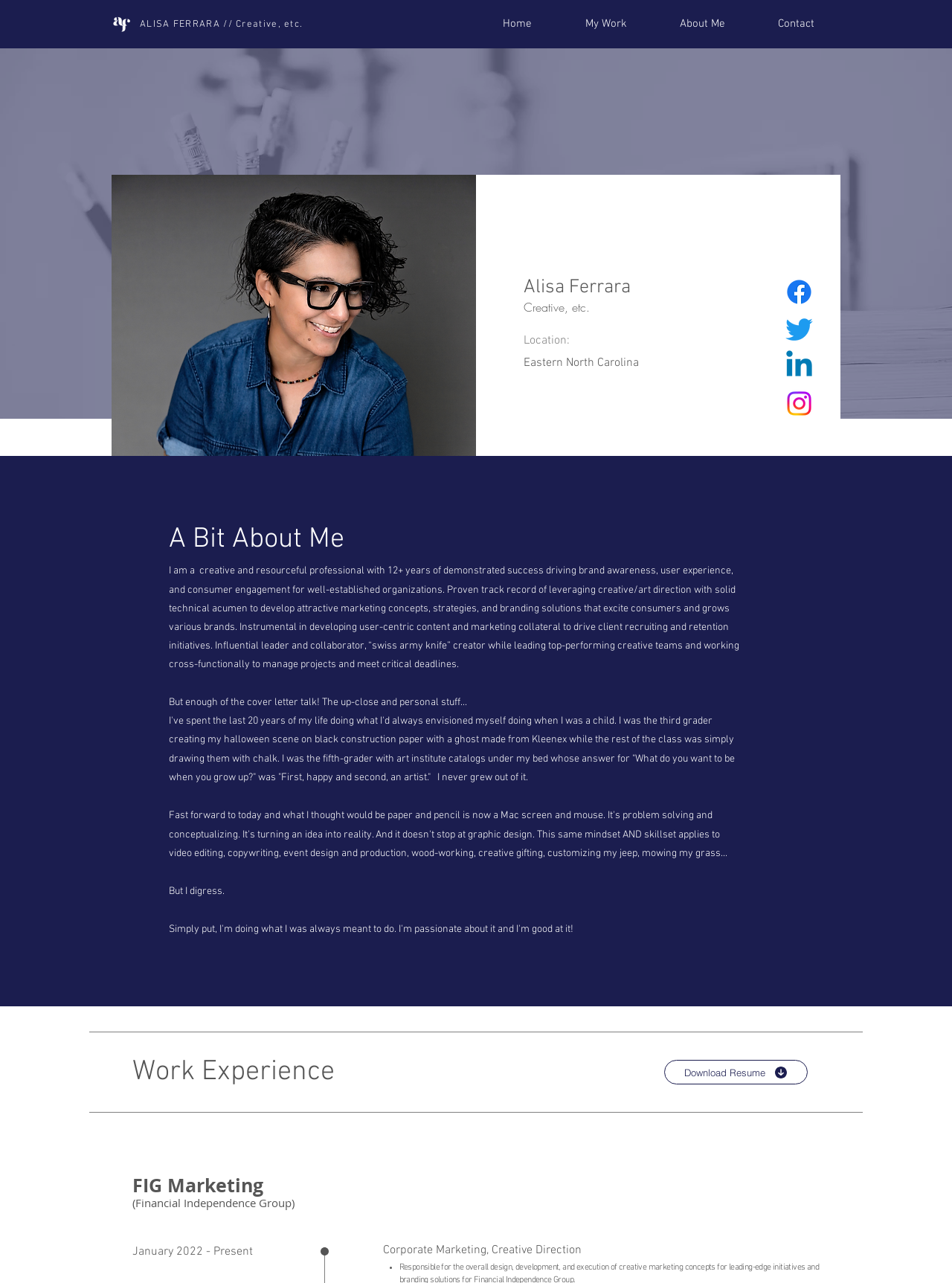What is the profession of Alisa Ferrara?
Use the image to give a comprehensive and detailed response to the question.

Based on the heading 'ALISA FERRARA // Creative, etc.' and the StaticText 'Creative, etc.' under the heading 'Alisa Ferrara', it can be inferred that Alisa Ferrara is a creative professional.